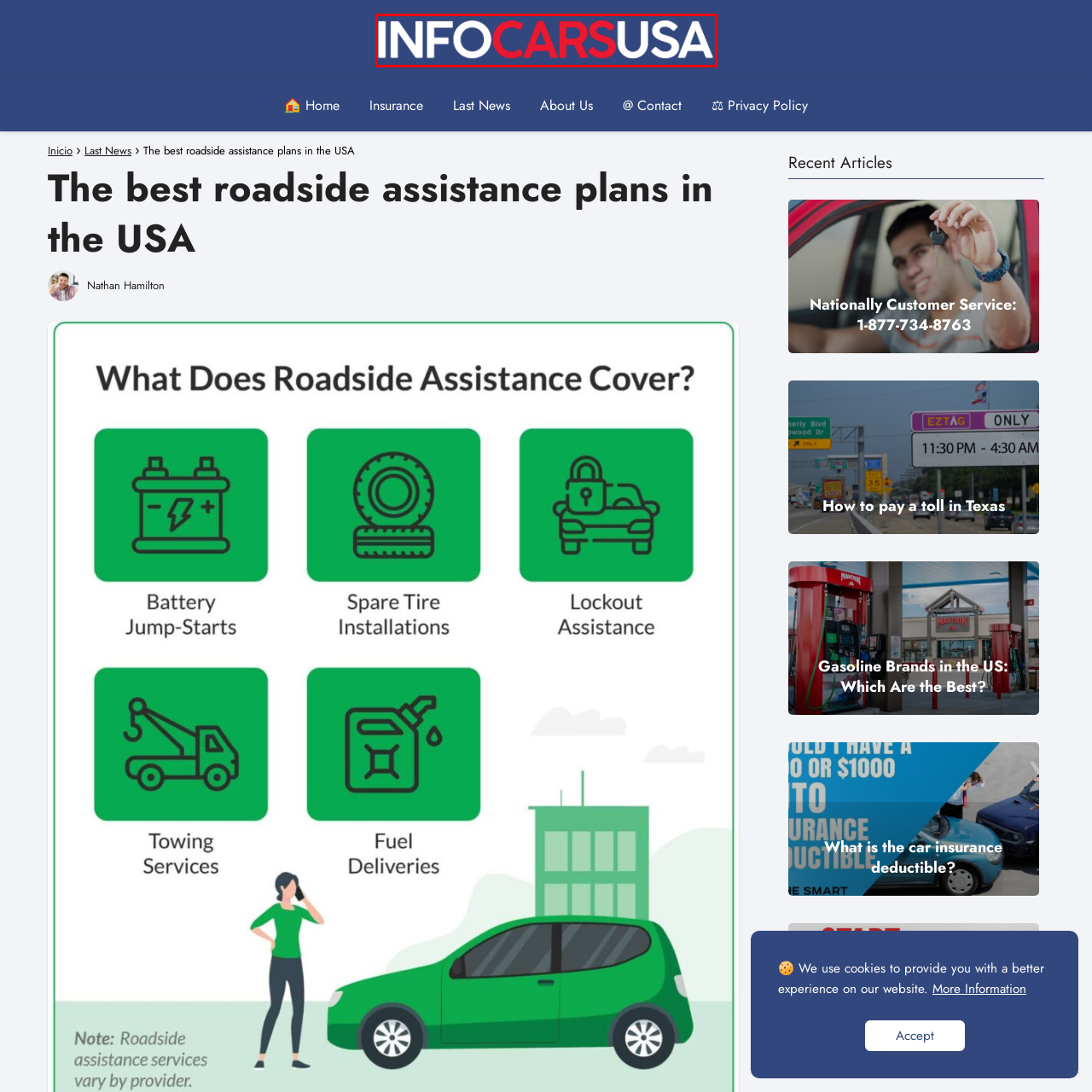Explain comprehensively what is shown in the image marked by the red outline.

The image prominently features the logo of "InfoCarsUSA," a website focused on providing comprehensive information about roadside assistance plans in the USA. The logo is designed with a bold and modern style, showcasing the name "INFOCARSUSA" in a striking color combination of red and white against a deep blue background. This visually appealing design emphasizes clarity and accessibility, reflecting the website's commitment to delivering valuable information about automotive services, insurance, and related topics to its audience.